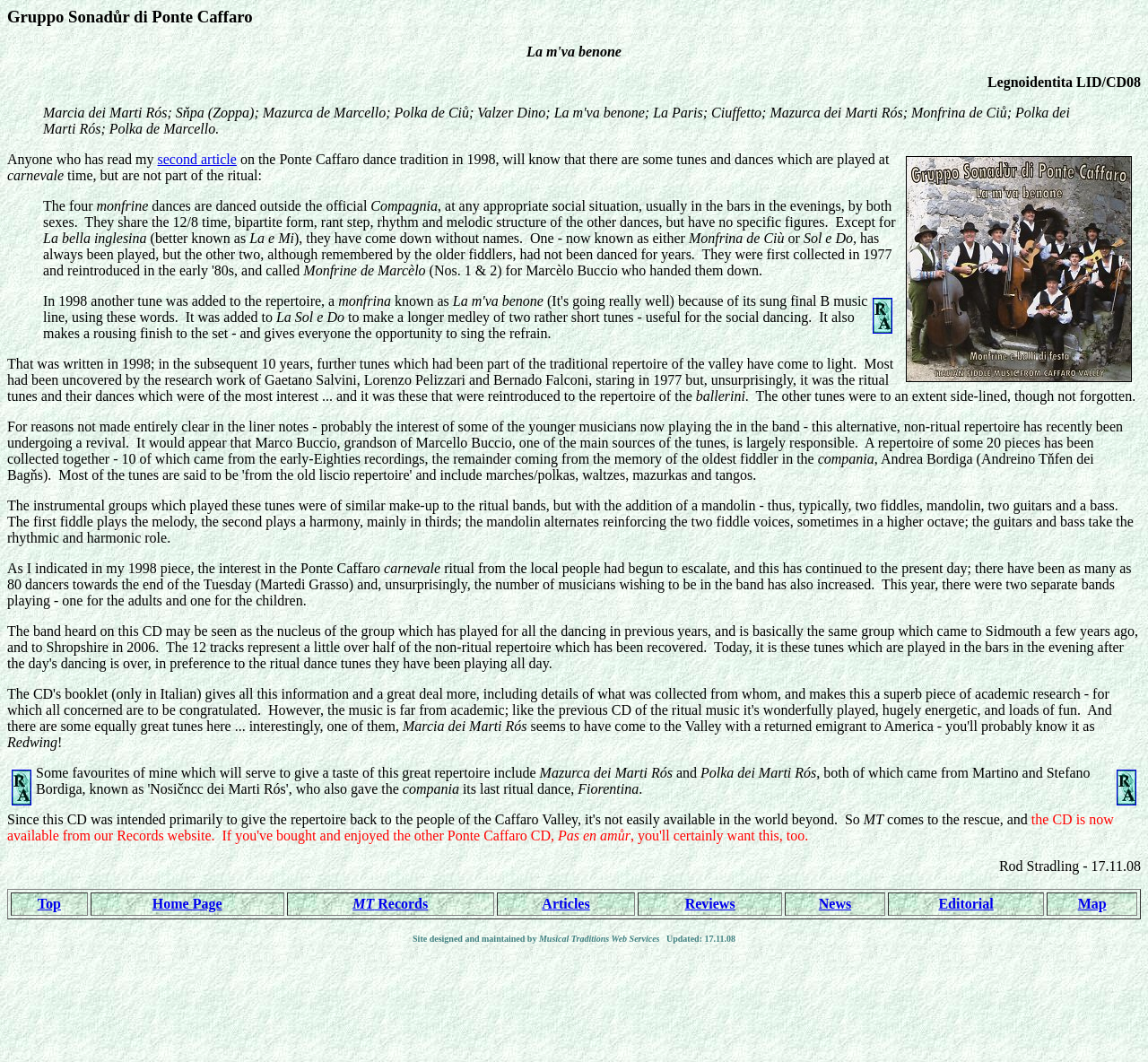What is the typical instrumentation of the instrumental groups that play the non-ritual tunes?
Give a single word or phrase answer based on the content of the image.

Two fiddles, mandolin, two guitars, and a bass